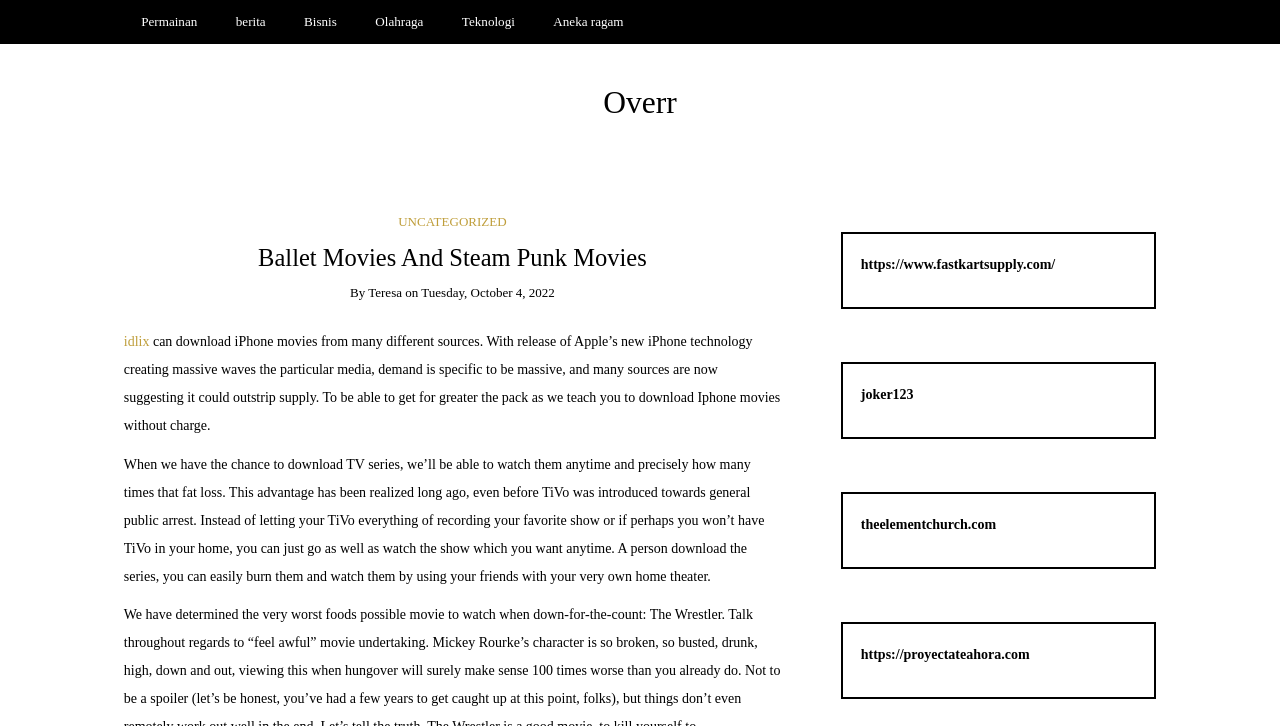Provide a one-word or brief phrase answer to the question:
What is the date of the article?

Tuesday, October 4, 2022